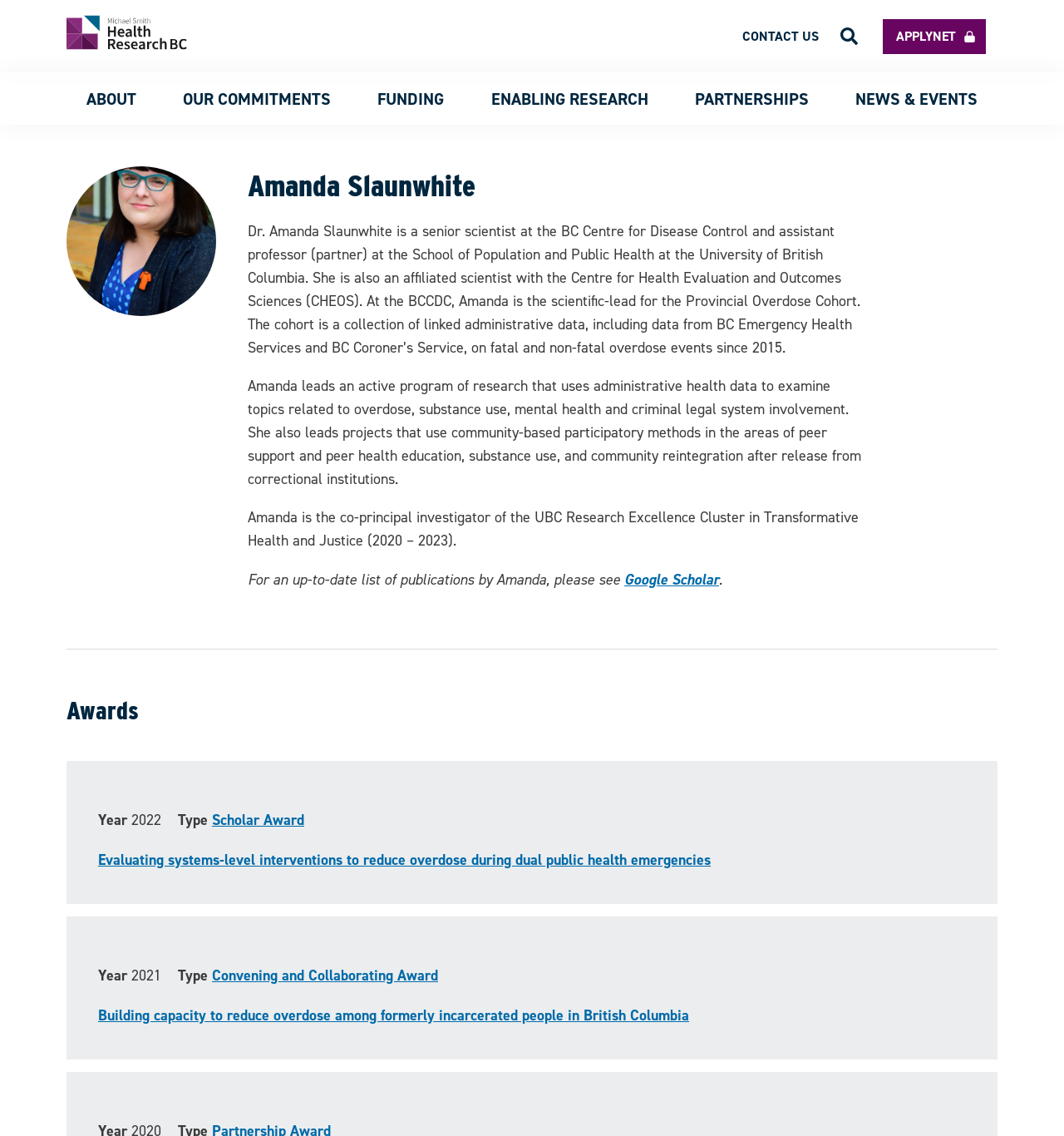What is the topic of Amanda's research program?
Provide a fully detailed and comprehensive answer to the question.

Based on the webpage, Amanda leads an active program of research that uses administrative health data to examine topics related to overdose, substance use, mental health, and criminal legal system involvement.